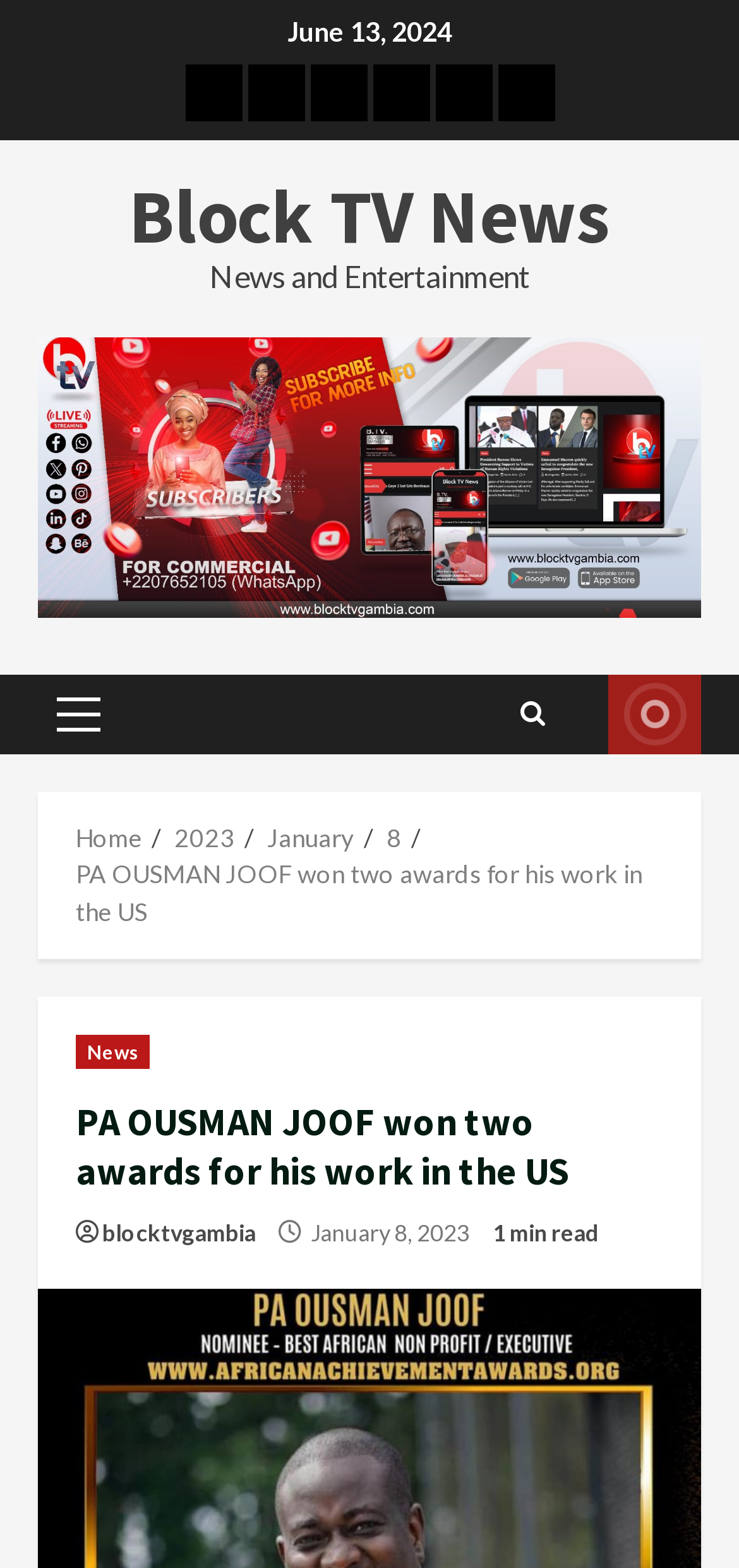Determine the bounding box coordinates of the element that should be clicked to execute the following command: "Read News".

[0.103, 0.66, 0.204, 0.682]